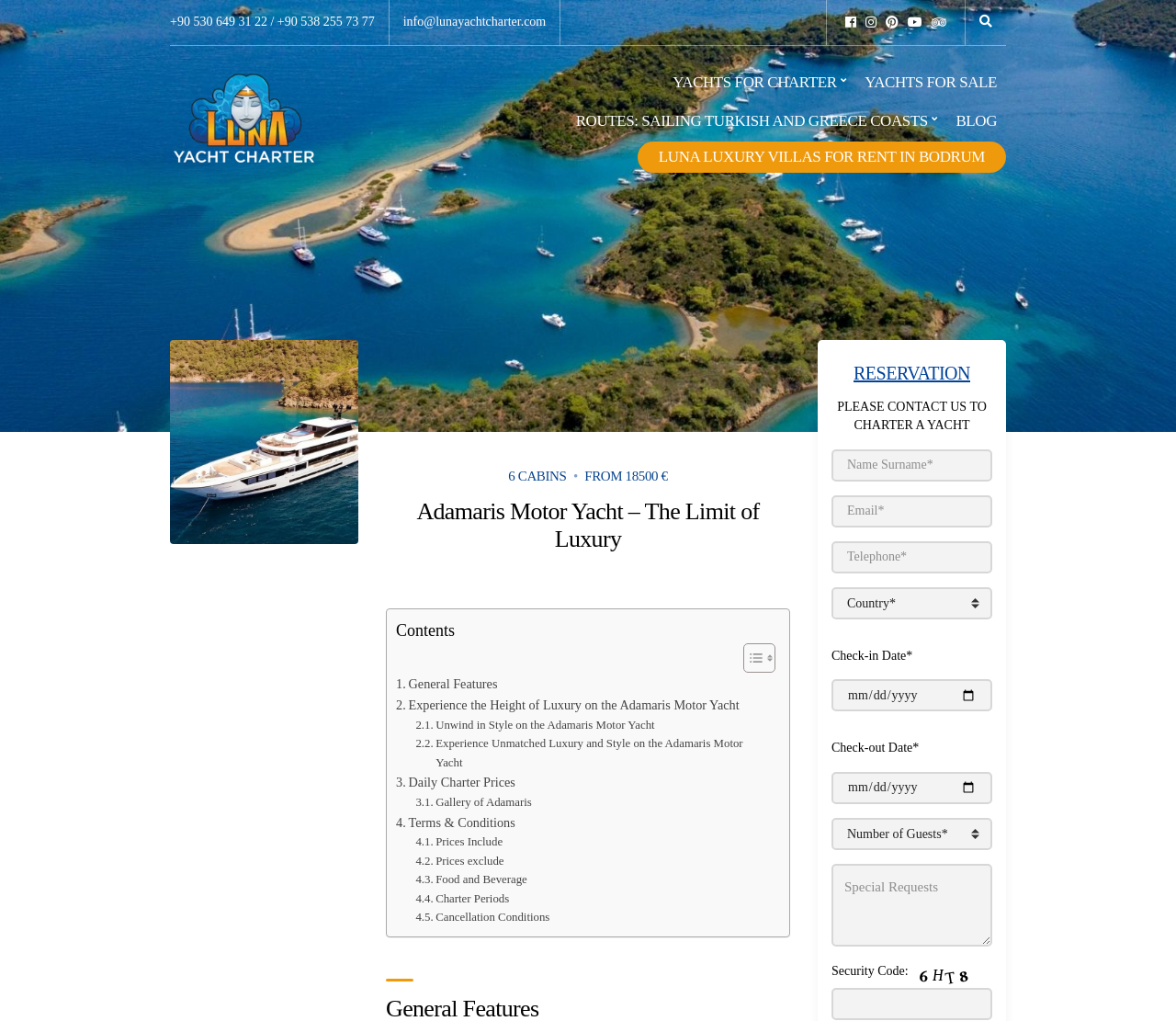How many cabins does the Adamaris Motor Yacht have?
Answer the question using a single word or phrase, according to the image.

6